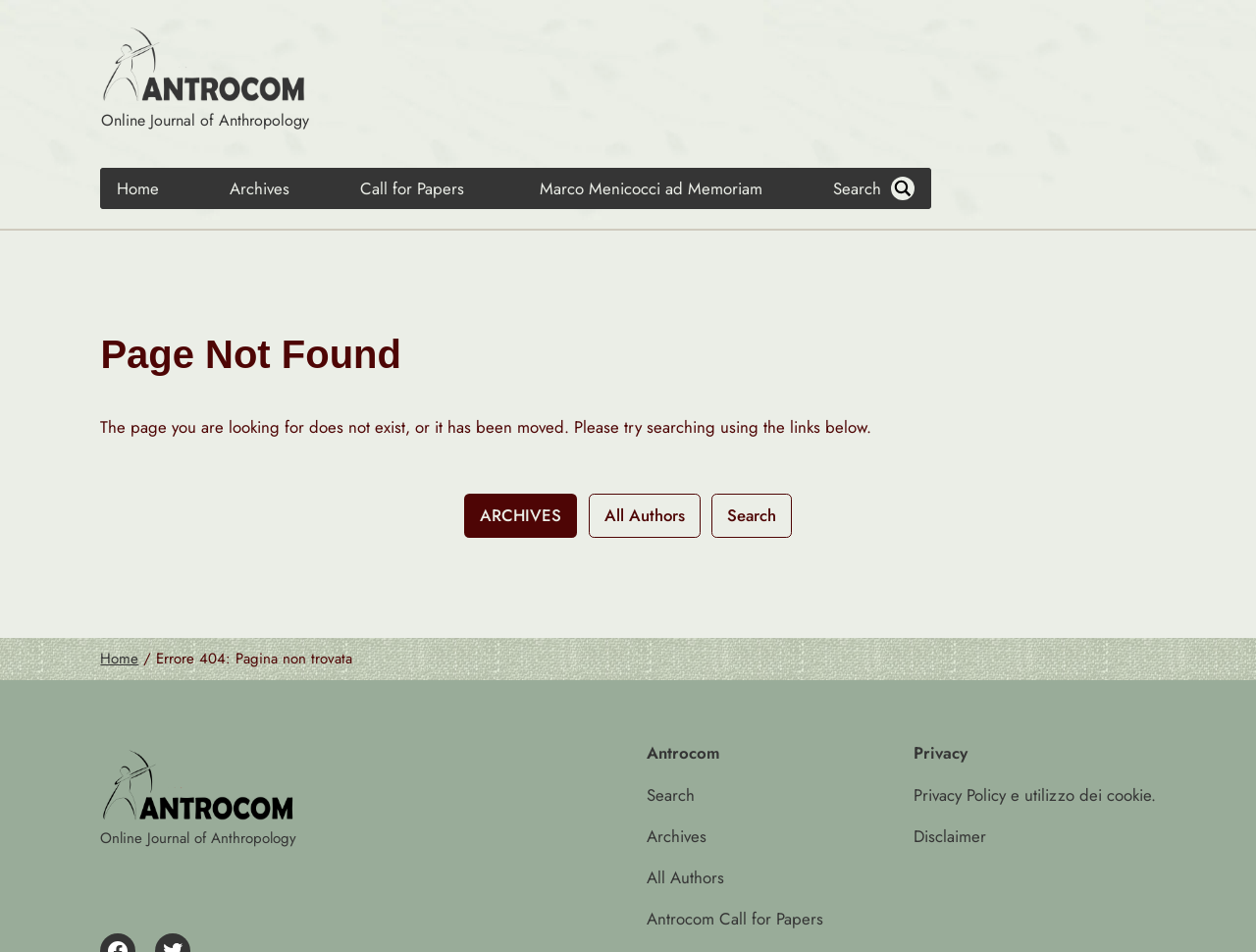How many search links are available on the webpage?
From the screenshot, provide a brief answer in one word or phrase.

3